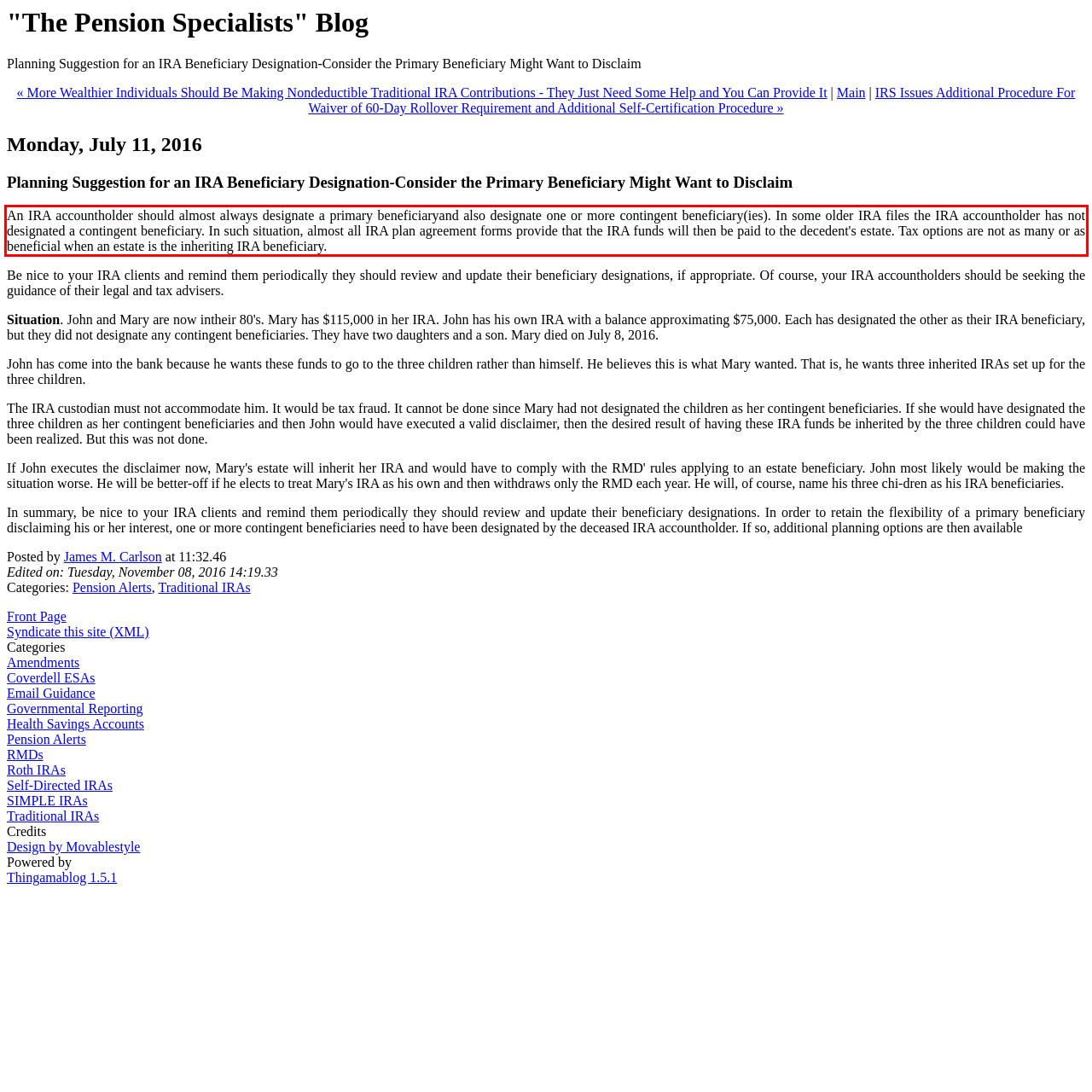Please extract the text content within the red bounding box on the webpage screenshot using OCR.

An IRA accountholder should almost always designate a primary beneficiaryand also designate one or more contingent beneficiary(ies). In some older IRA files the IRA accountholder has not designated a contingent beneficiary. In such situation, almost all IRA plan agreement forms provide that the IRA funds will then be paid to the decedent's estate. Tax options are not as many or as beneficial when an estate is the inheriting IRA beneficiary.